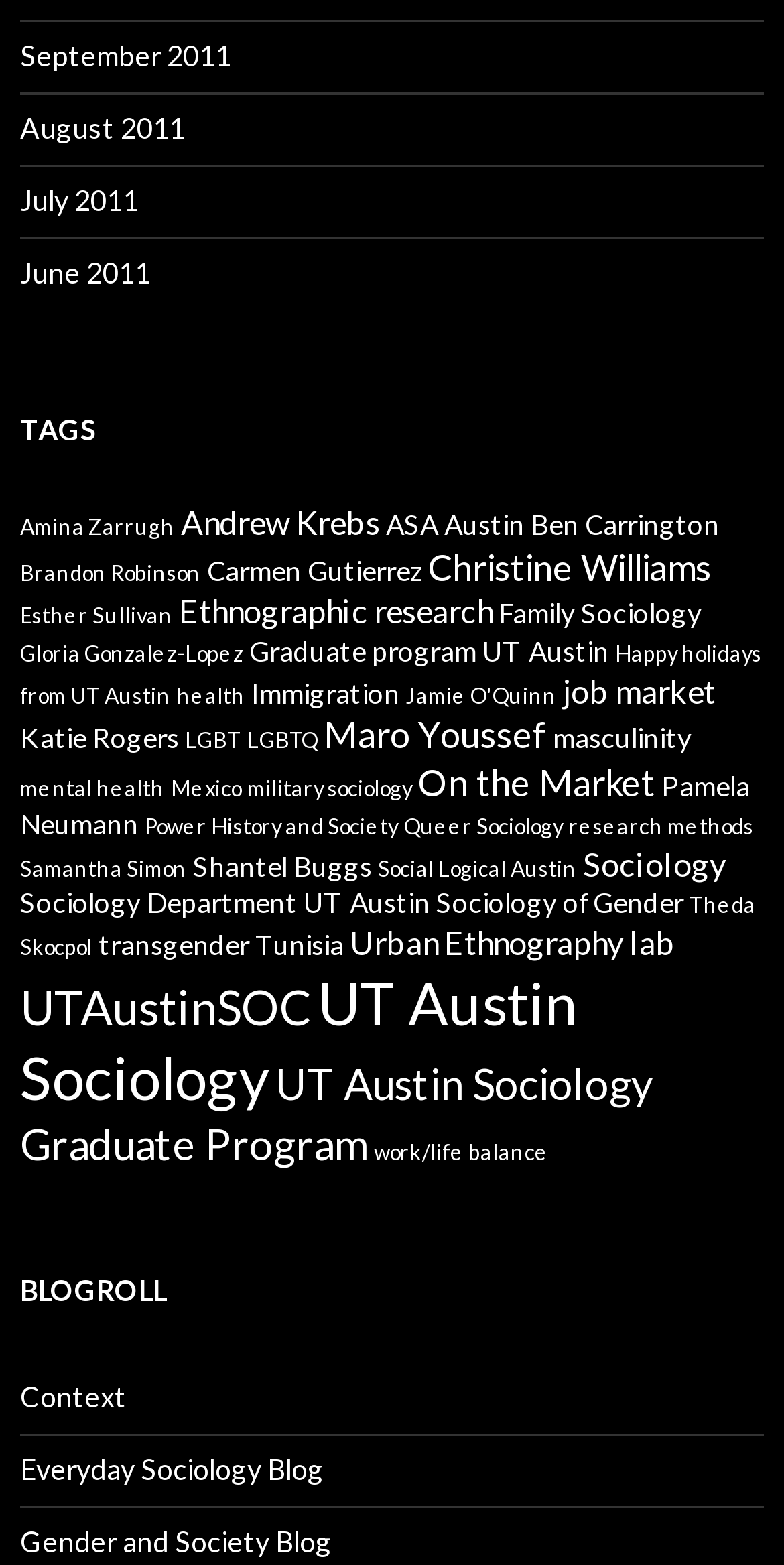Please identify the bounding box coordinates of the element's region that should be clicked to execute the following instruction: "Learn about Mobile App Development". The bounding box coordinates must be four float numbers between 0 and 1, i.e., [left, top, right, bottom].

None